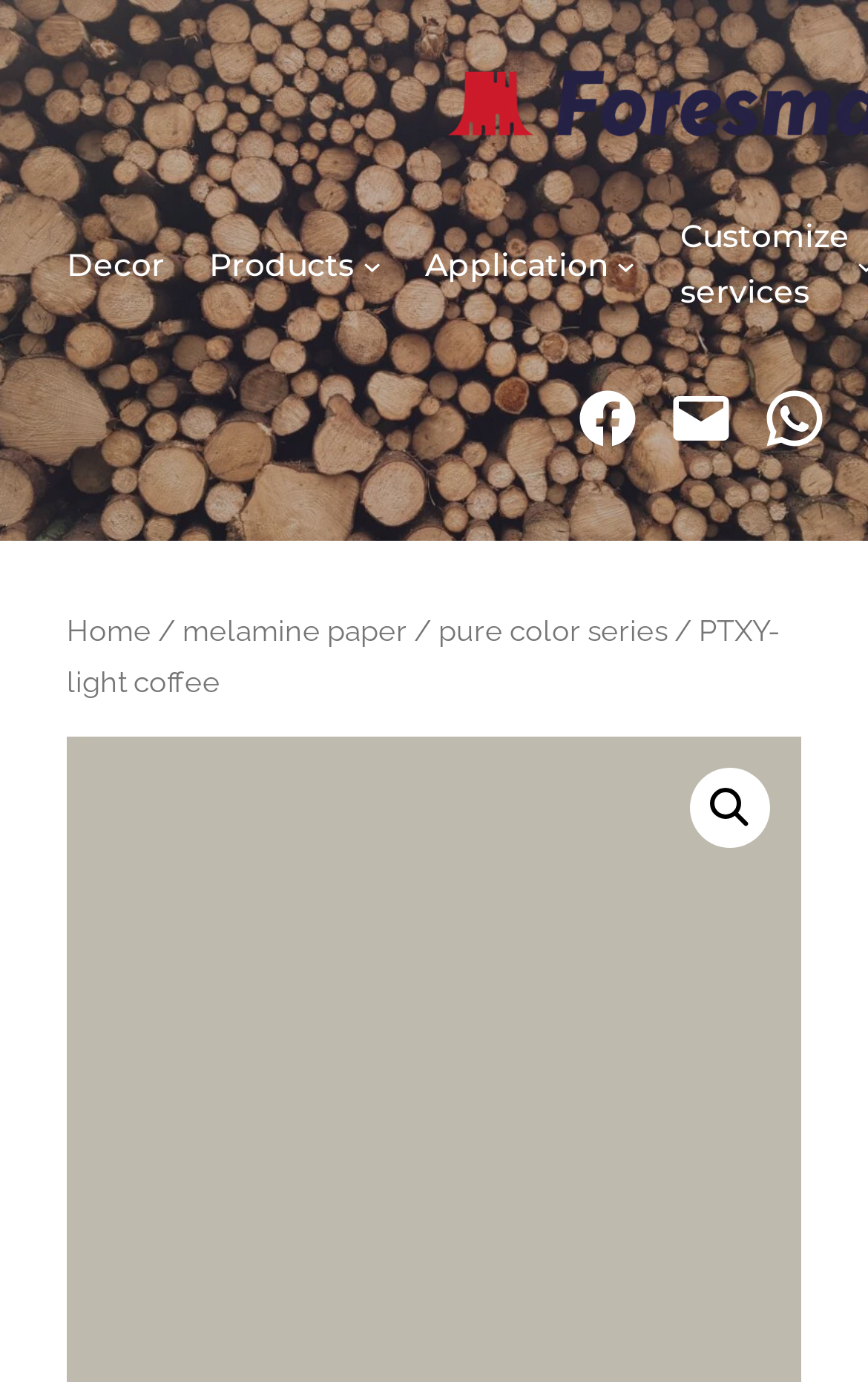Give a comprehensive overview of the webpage, including key elements.

The webpage is about melamine board design chipboard sheets, specifically the "ptxy-light-coffee" product. At the top, there are five main navigation links: "Decor", "Products", "Application", and "Customize services", with the "Products" link having a submenu button next to it. 

On the top-right corner, there are three social media links: "Facebook", "Mail", and "WhatsApp". 

Below the navigation links, there is a secondary navigation section with links to "Home", "melamine paper", and "pure color series", separated by forward slashes. The "PTXY-light coffee" text is displayed prominently in this section.

At the bottom-right corner, there is a search icon represented by a magnifying glass emoji.